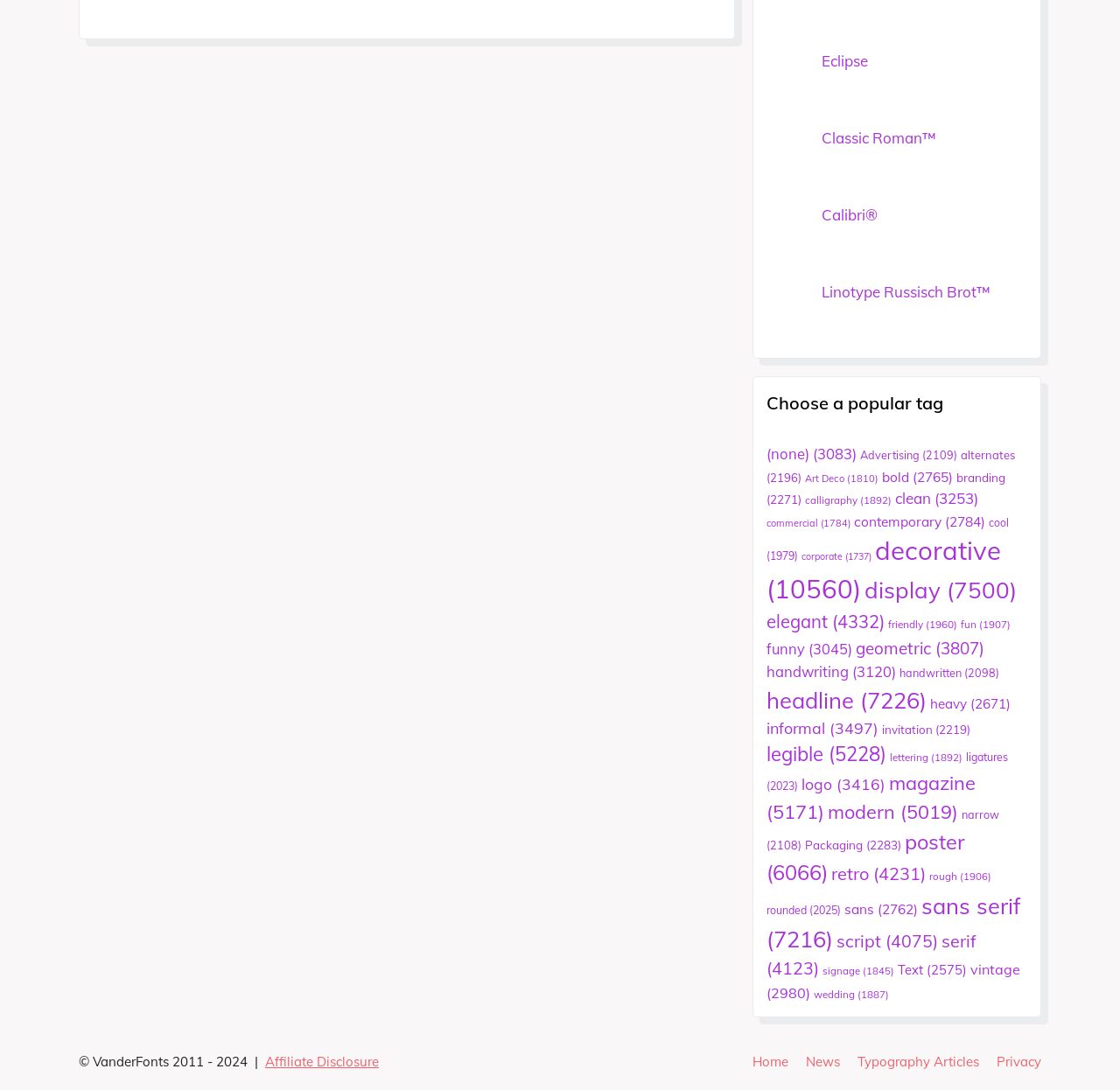How many items are in the 'bold' category?
Please provide a single word or phrase based on the screenshot.

2,765